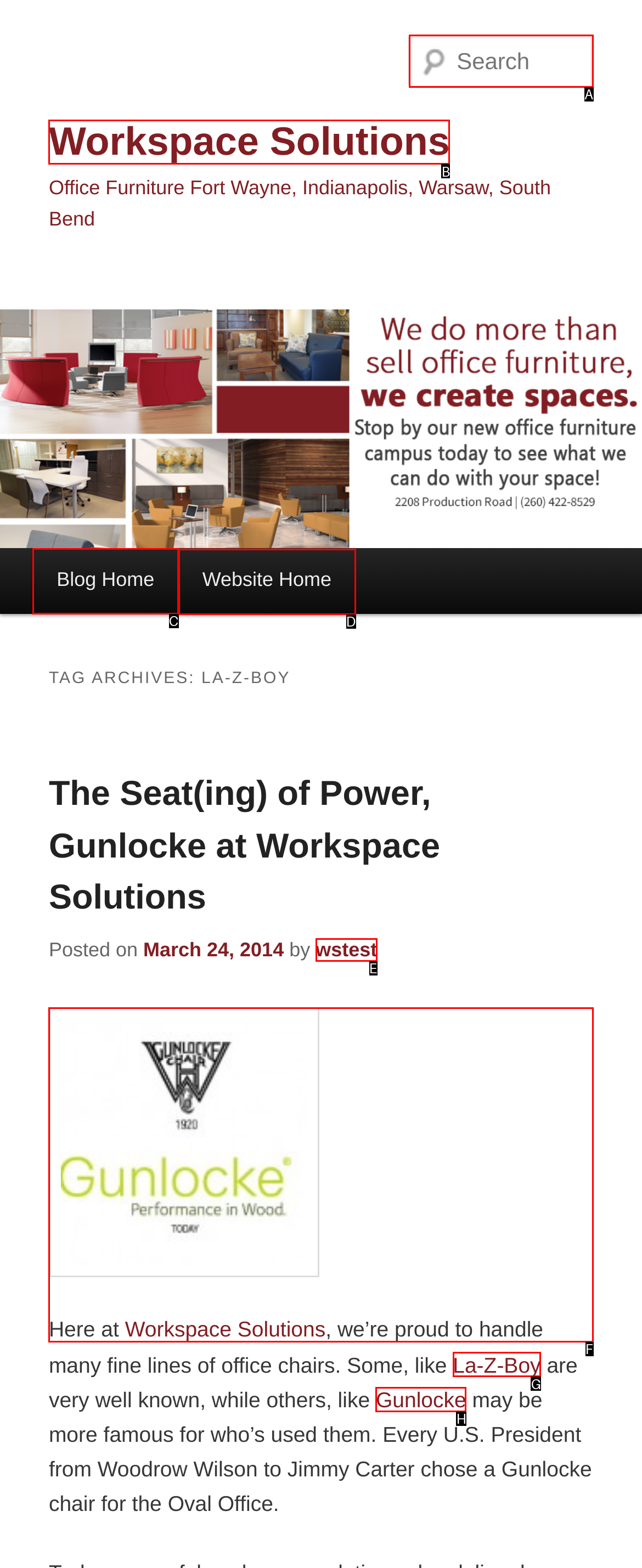Decide which UI element to click to accomplish the task: View the website home page
Respond with the corresponding option letter.

D